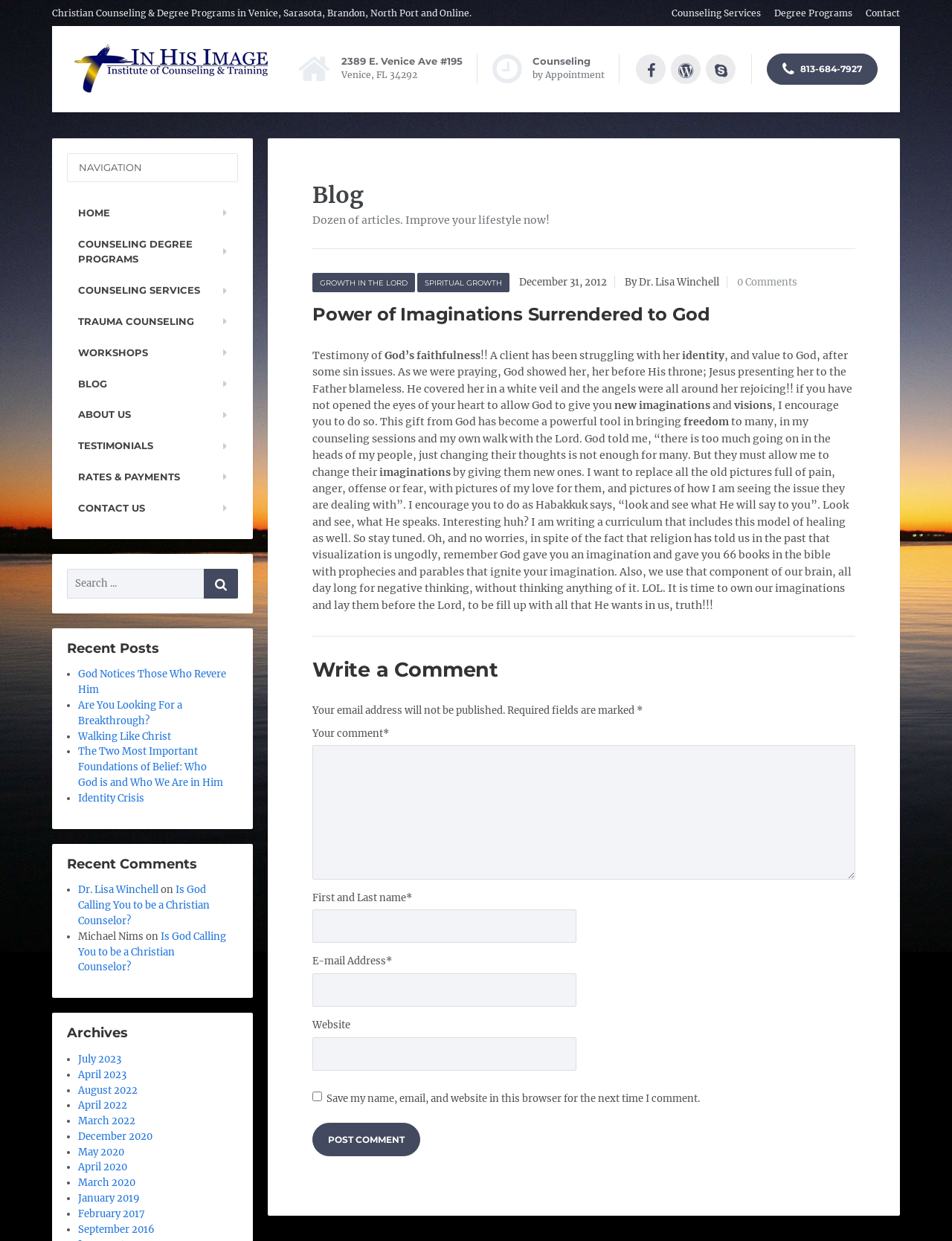Can you find the bounding box coordinates of the area I should click to execute the following instruction: "Write a comment"?

[0.328, 0.512, 0.898, 0.549]